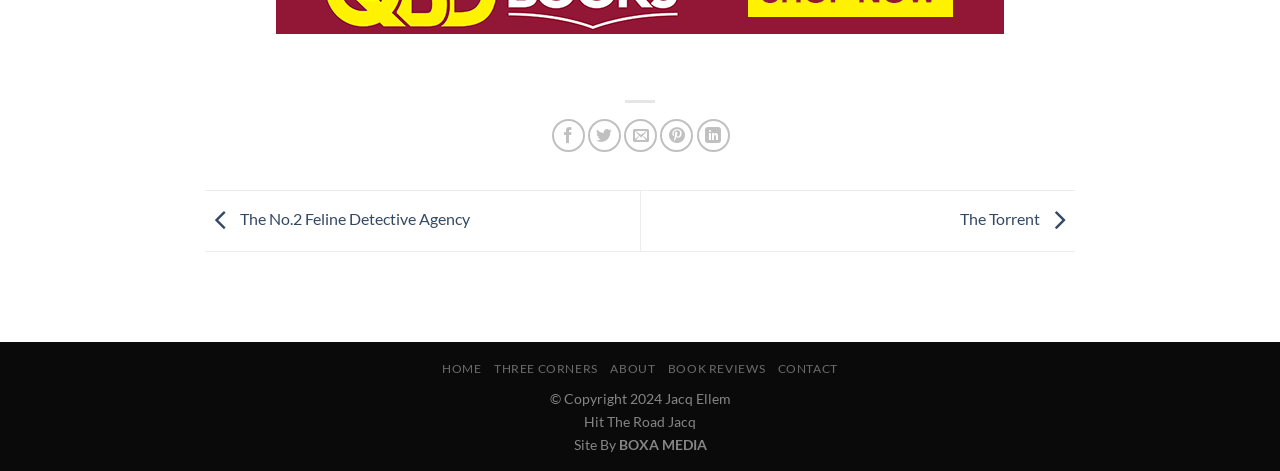Please locate the bounding box coordinates of the element that should be clicked to complete the given instruction: "Go to HOME page".

[0.345, 0.767, 0.376, 0.799]